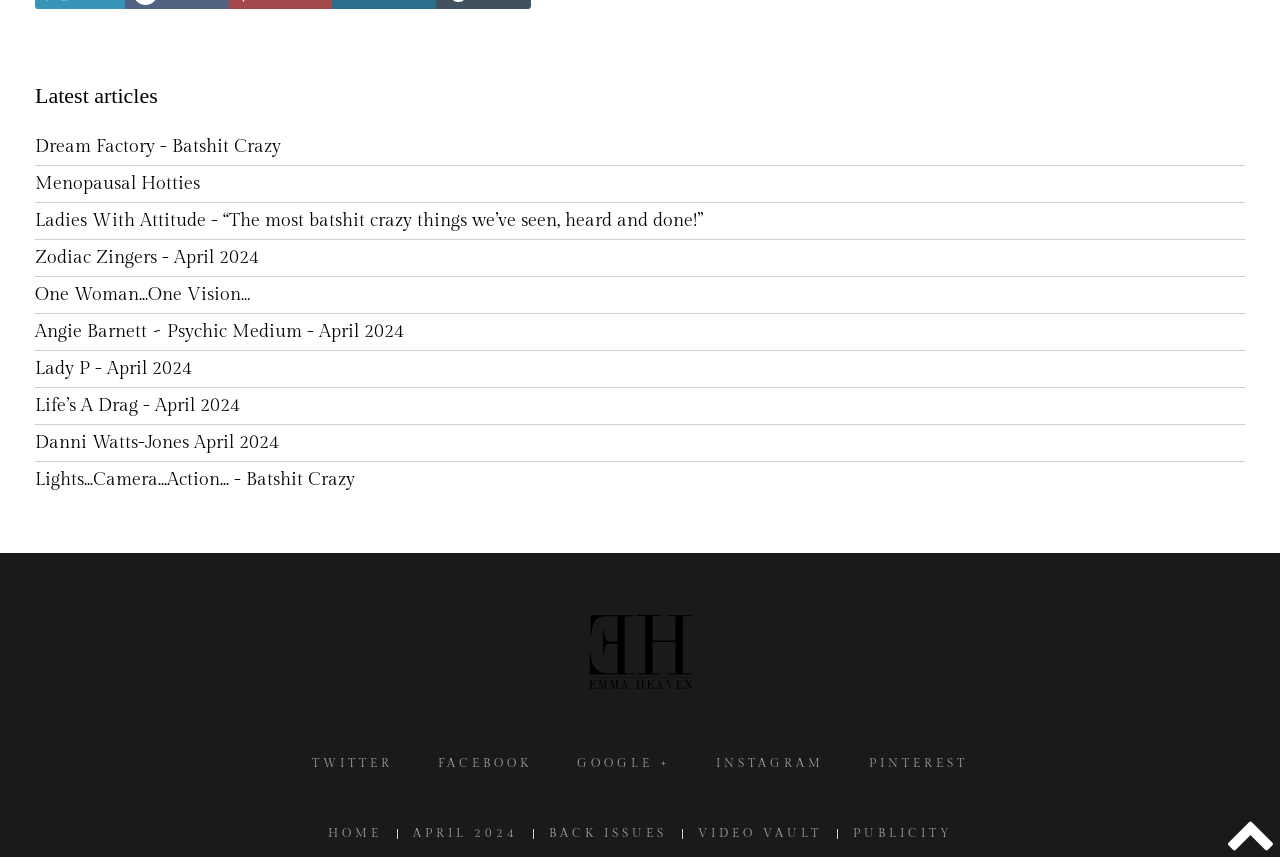Please identify the bounding box coordinates of the element that needs to be clicked to execute the following command: "Click on the 'Dream Factory - Batshit Crazy' article". Provide the bounding box using four float numbers between 0 and 1, formatted as [left, top, right, bottom].

[0.027, 0.159, 0.22, 0.183]